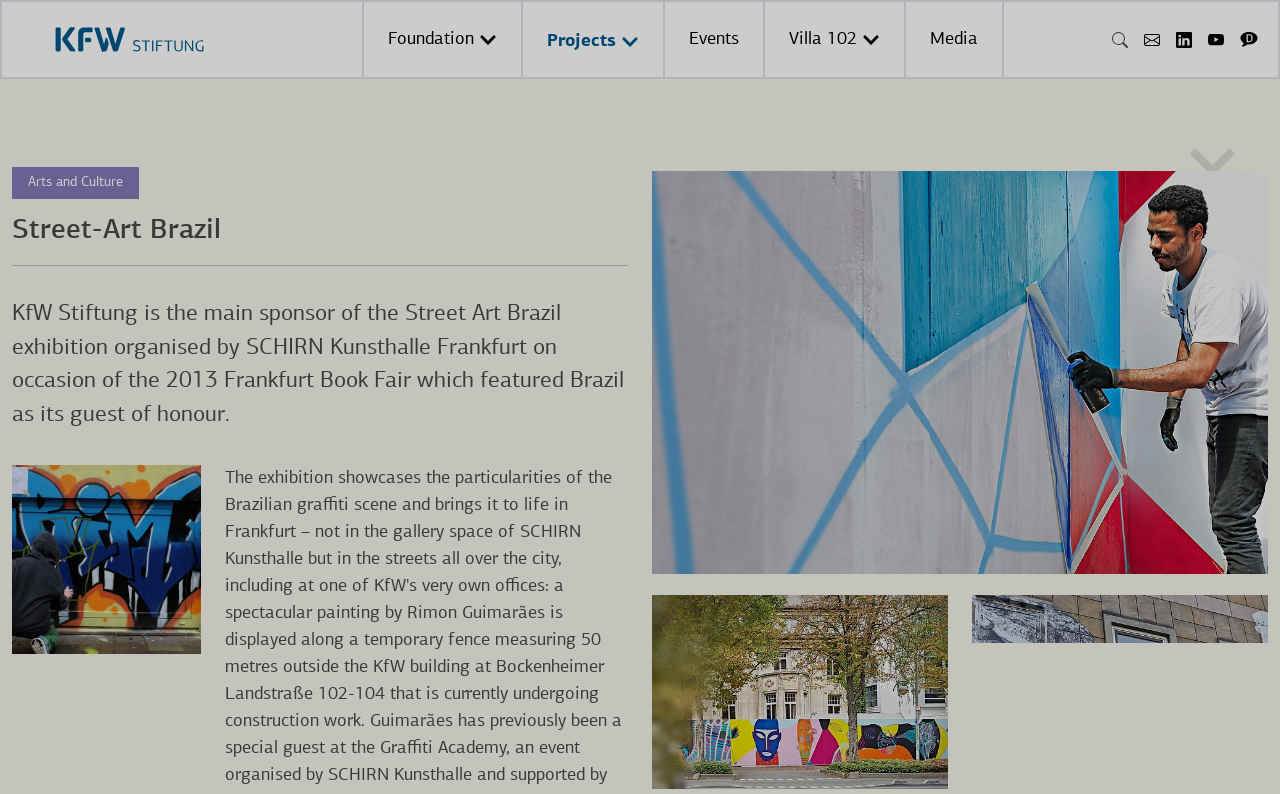From the screenshot, find the bounding box of the UI element matching this description: "Learn". Supply the bounding box coordinates in the form [left, top, right, bottom], each a float between 0 and 1.

None